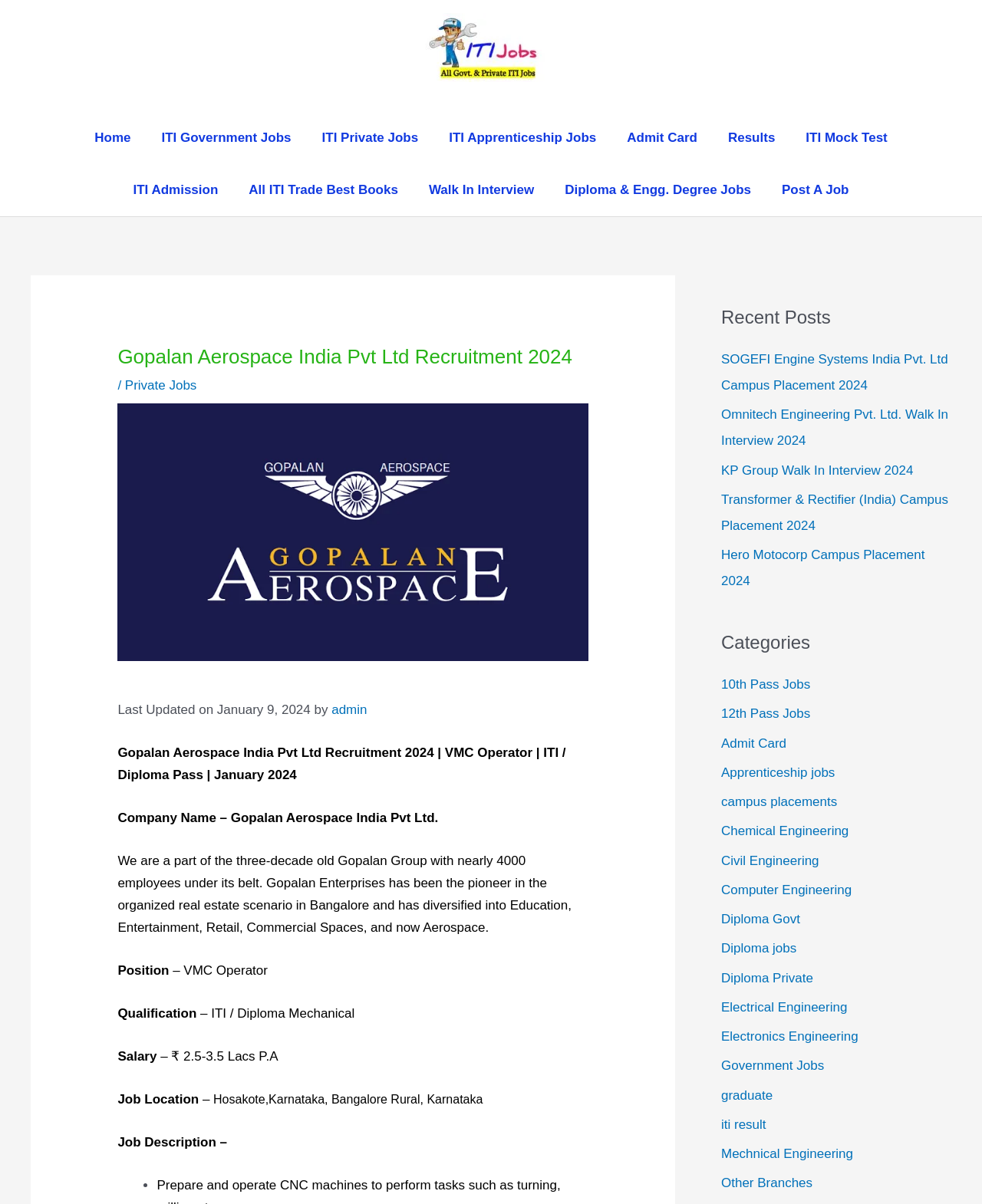Please give a succinct answer to the question in one word or phrase:
What is the position of the job recruitment?

VMC Operator